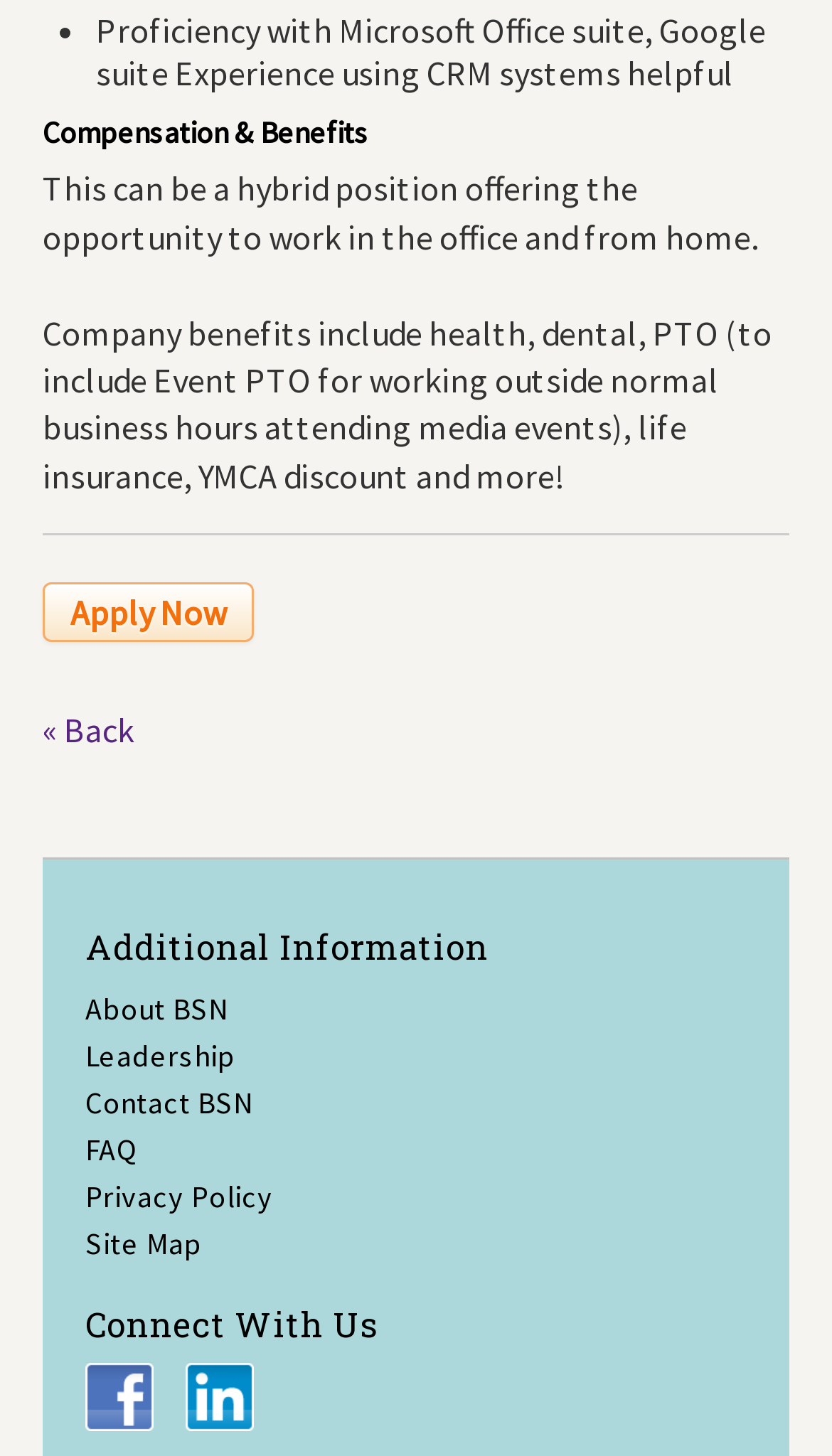Please find the bounding box coordinates of the element that needs to be clicked to perform the following instruction: "Learn more about the company". The bounding box coordinates should be four float numbers between 0 and 1, represented as [left, top, right, bottom].

[0.103, 0.679, 0.272, 0.705]